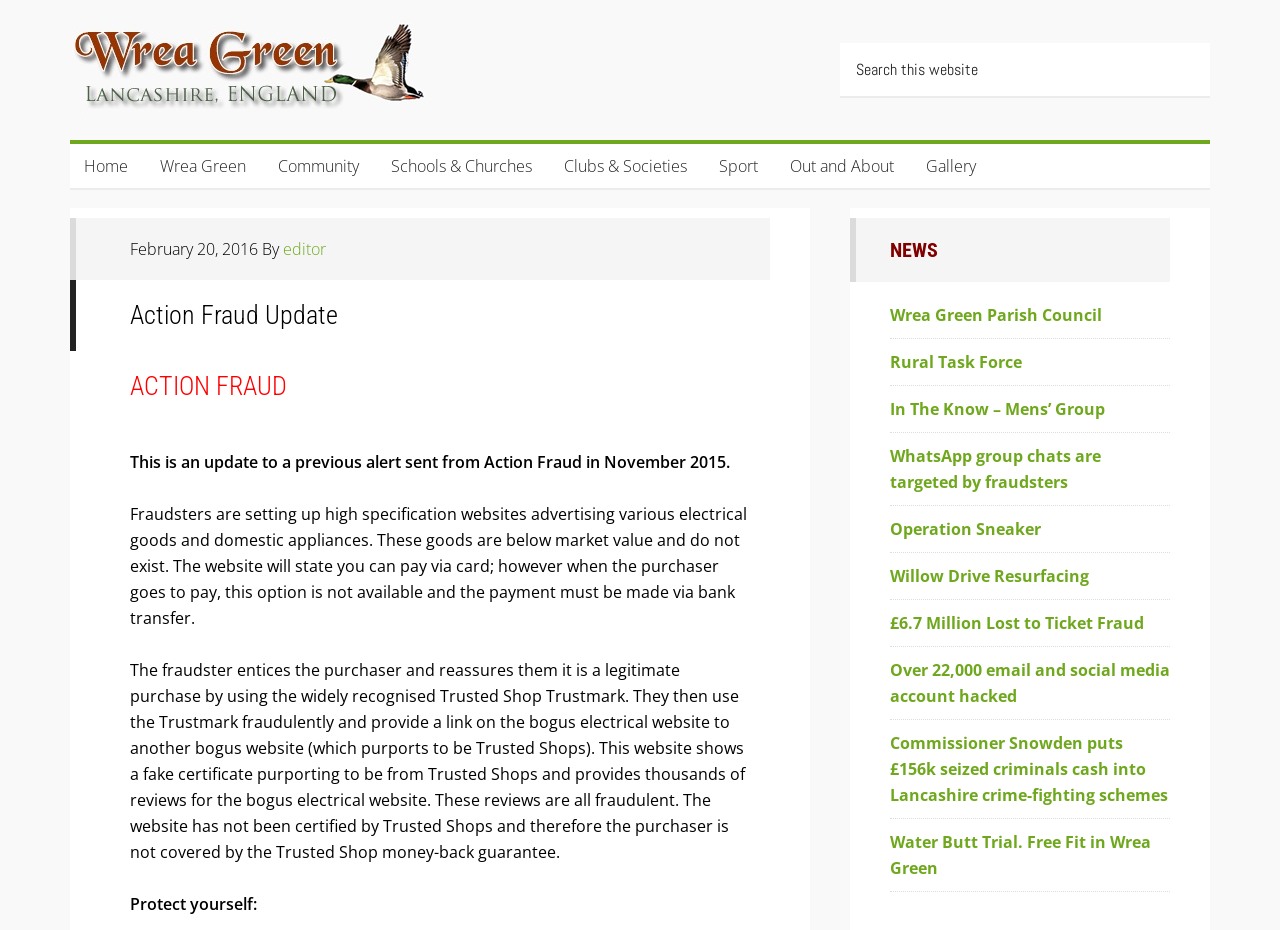How many news links are listed?
Respond to the question with a well-detailed and thorough answer.

I counted the number of link elements that are children of the heading element with the text 'NEWS'. There are 9 link elements, each with a different news title.